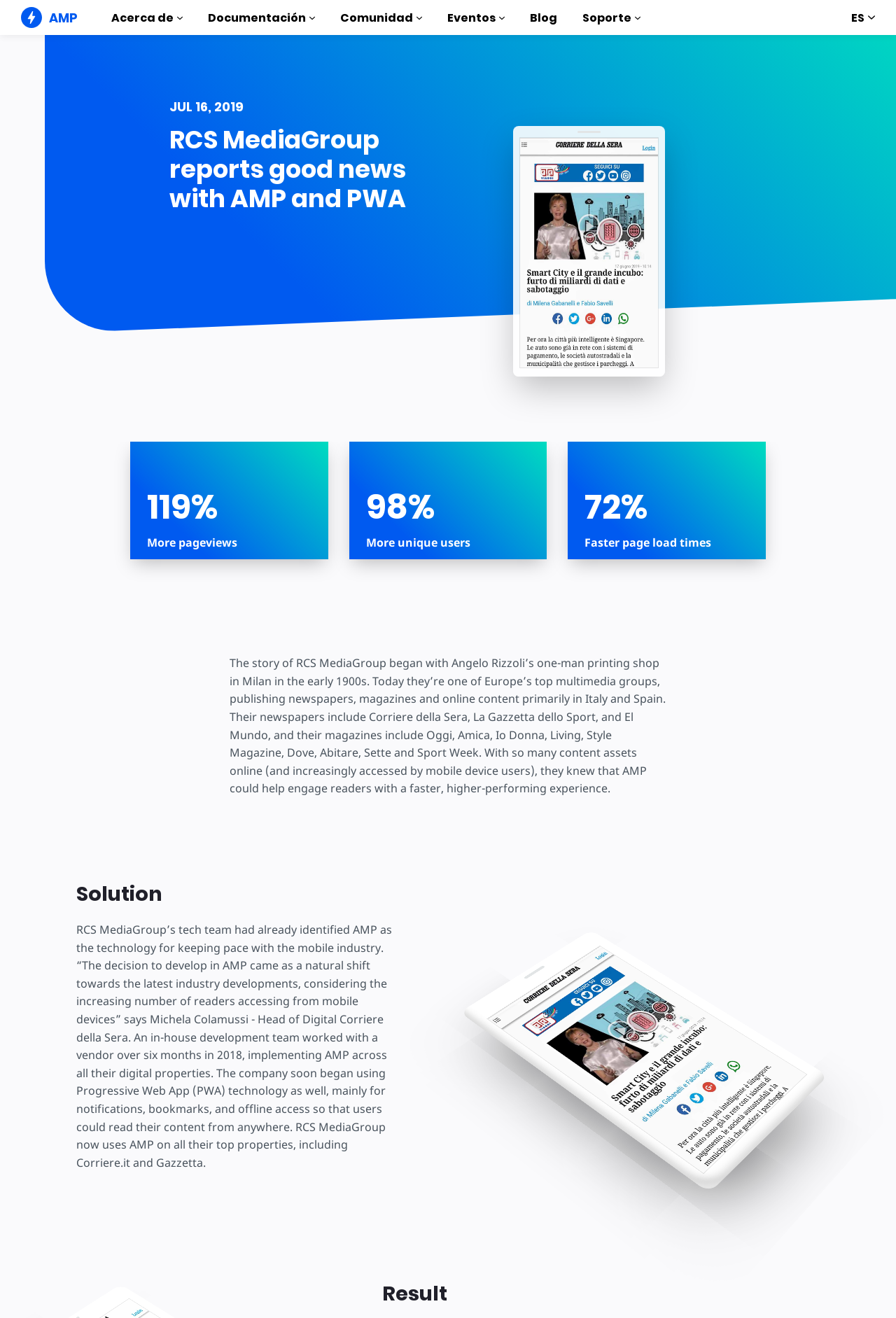What is the technology mentioned as helping RCS MediaGroup keep pace with the mobile industry?
Using the information from the image, provide a comprehensive answer to the question.

According to the webpage, RCS MediaGroup's tech team identified AMP as the technology for keeping pace with the mobile industry. This is mentioned in the section of the webpage that describes the solution implemented by RCS MediaGroup.